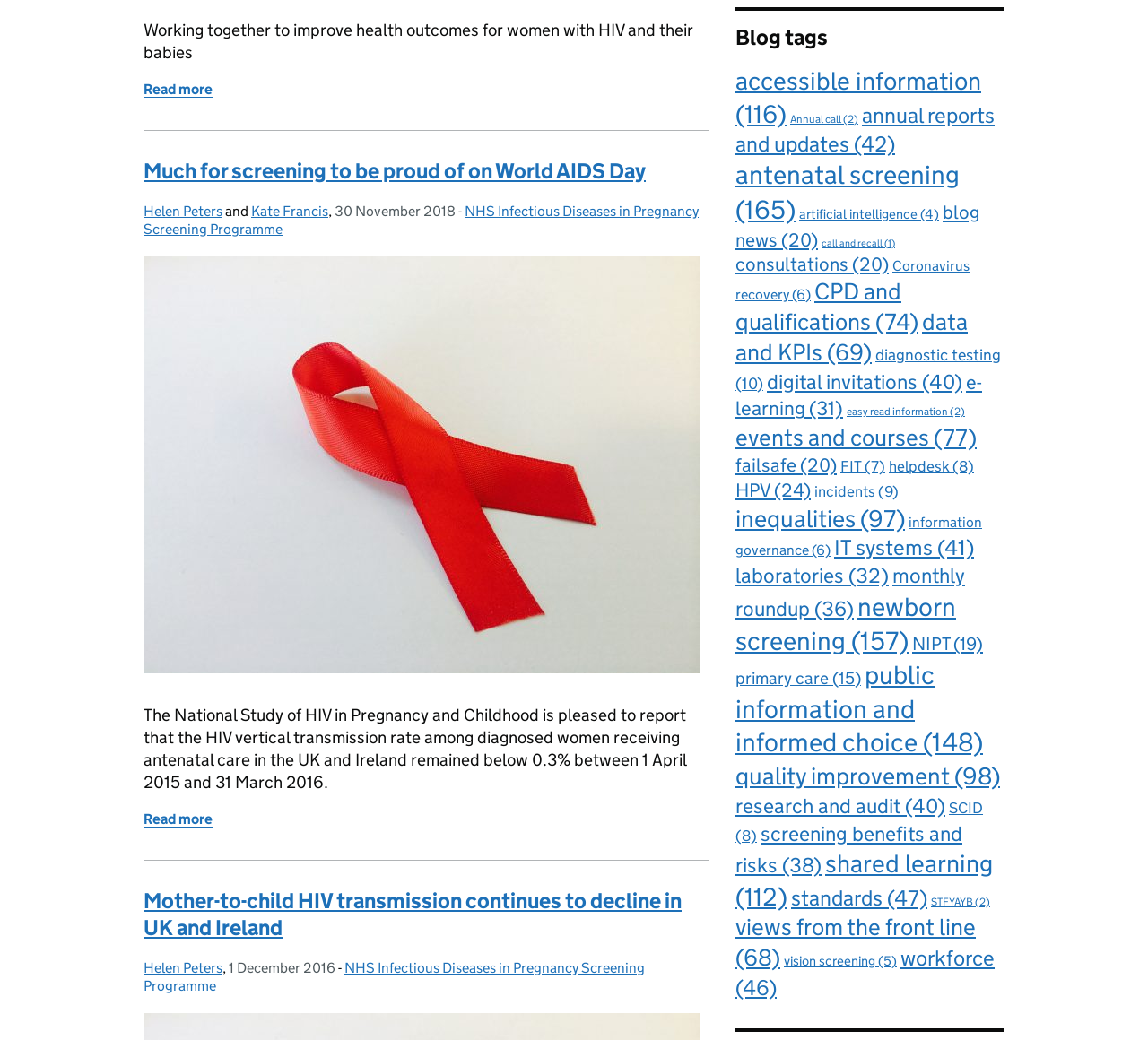Find the bounding box coordinates for the area that should be clicked to accomplish the instruction: "Click on the tag of accessible information".

[0.641, 0.063, 0.855, 0.124]